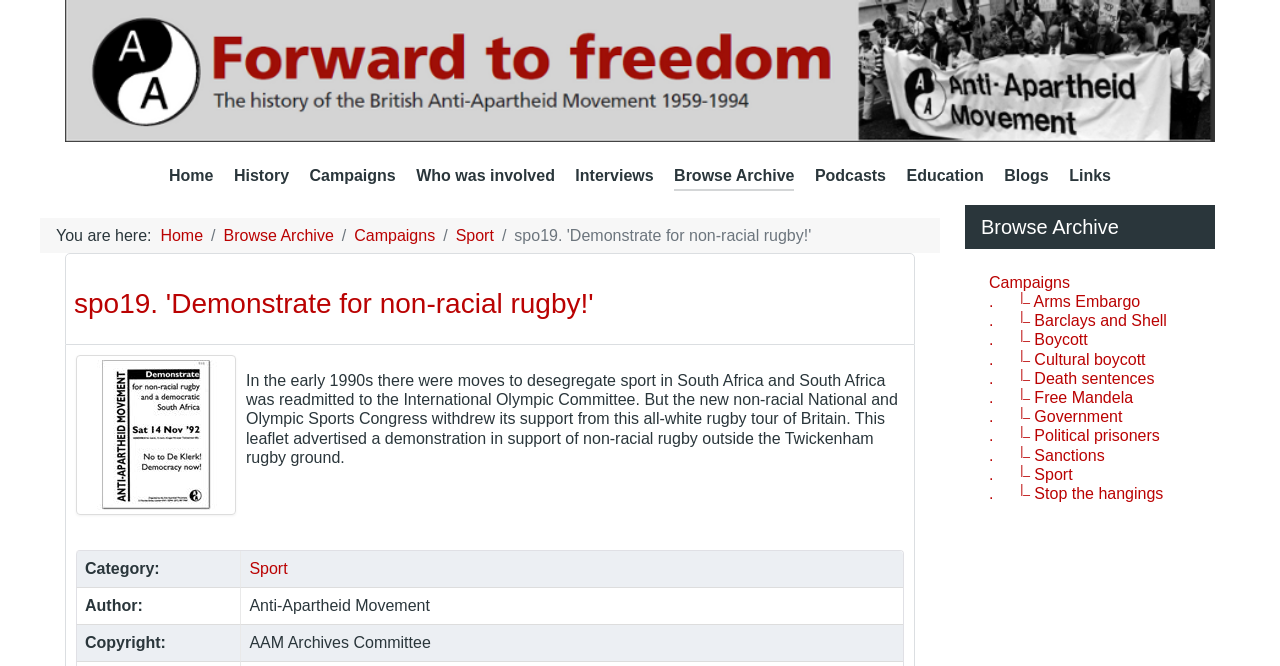Please identify the bounding box coordinates of the clickable area that will fulfill the following instruction: "Learn about 'Free Mandela'". The coordinates should be in the format of four float numbers between 0 and 1, i.e., [left, top, right, bottom].

[0.773, 0.584, 0.885, 0.61]